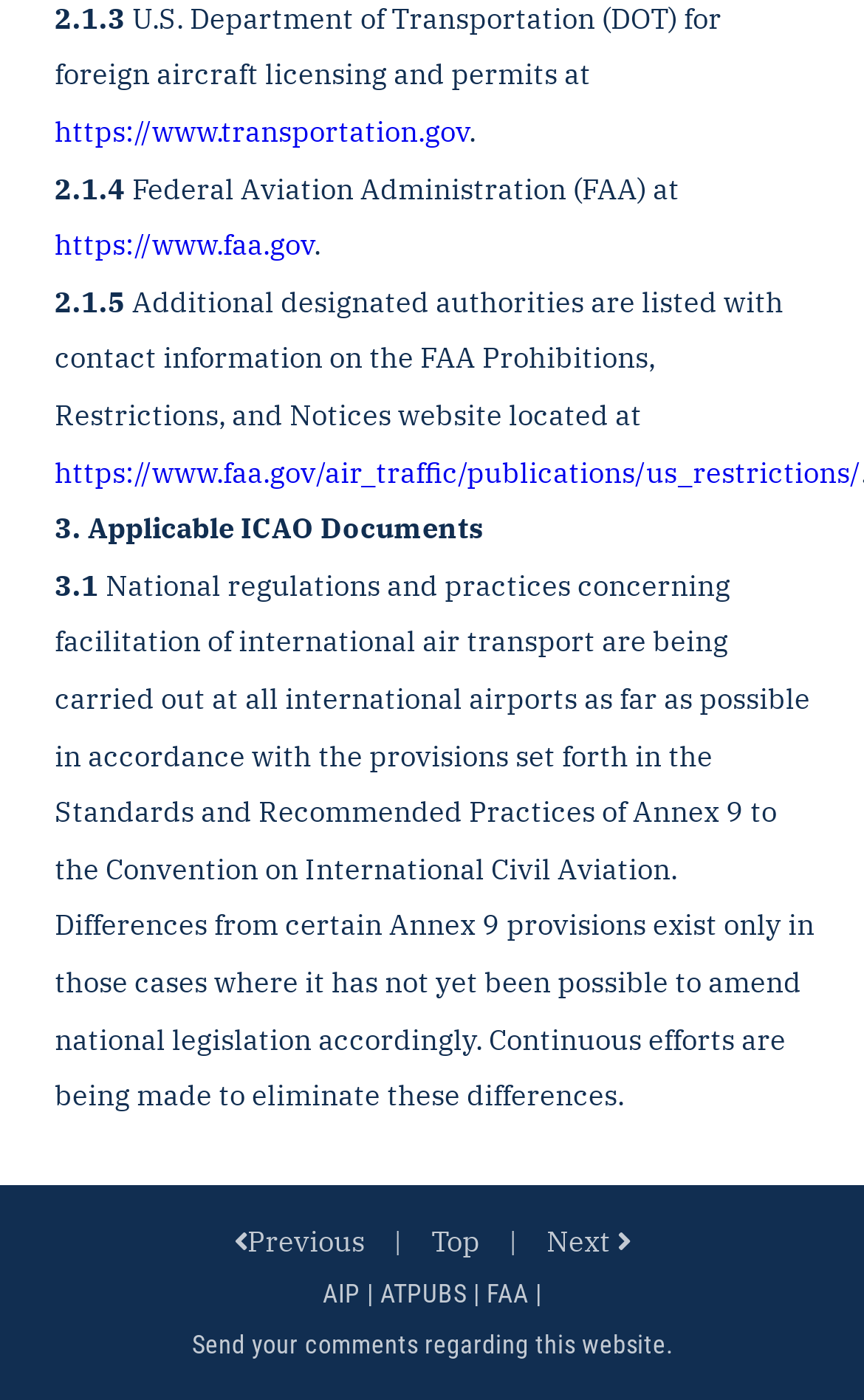What is the website of Federal Aviation Administration?
From the screenshot, supply a one-word or short-phrase answer.

https://www.faa.gov